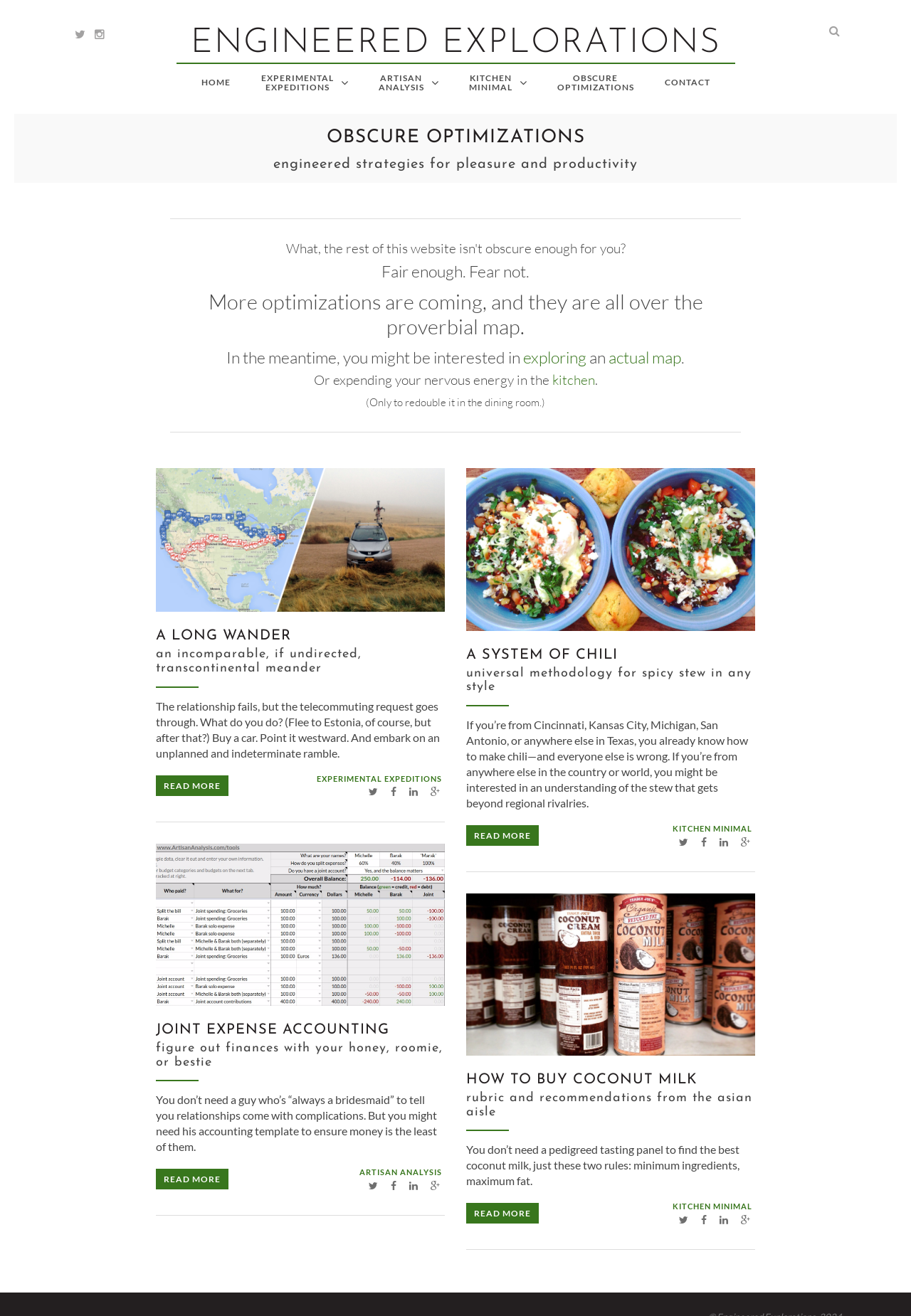Determine the bounding box coordinates for the UI element with the following description: "A Long Wander". The coordinates should be four float numbers between 0 and 1, represented as [left, top, right, bottom].

[0.171, 0.478, 0.32, 0.489]